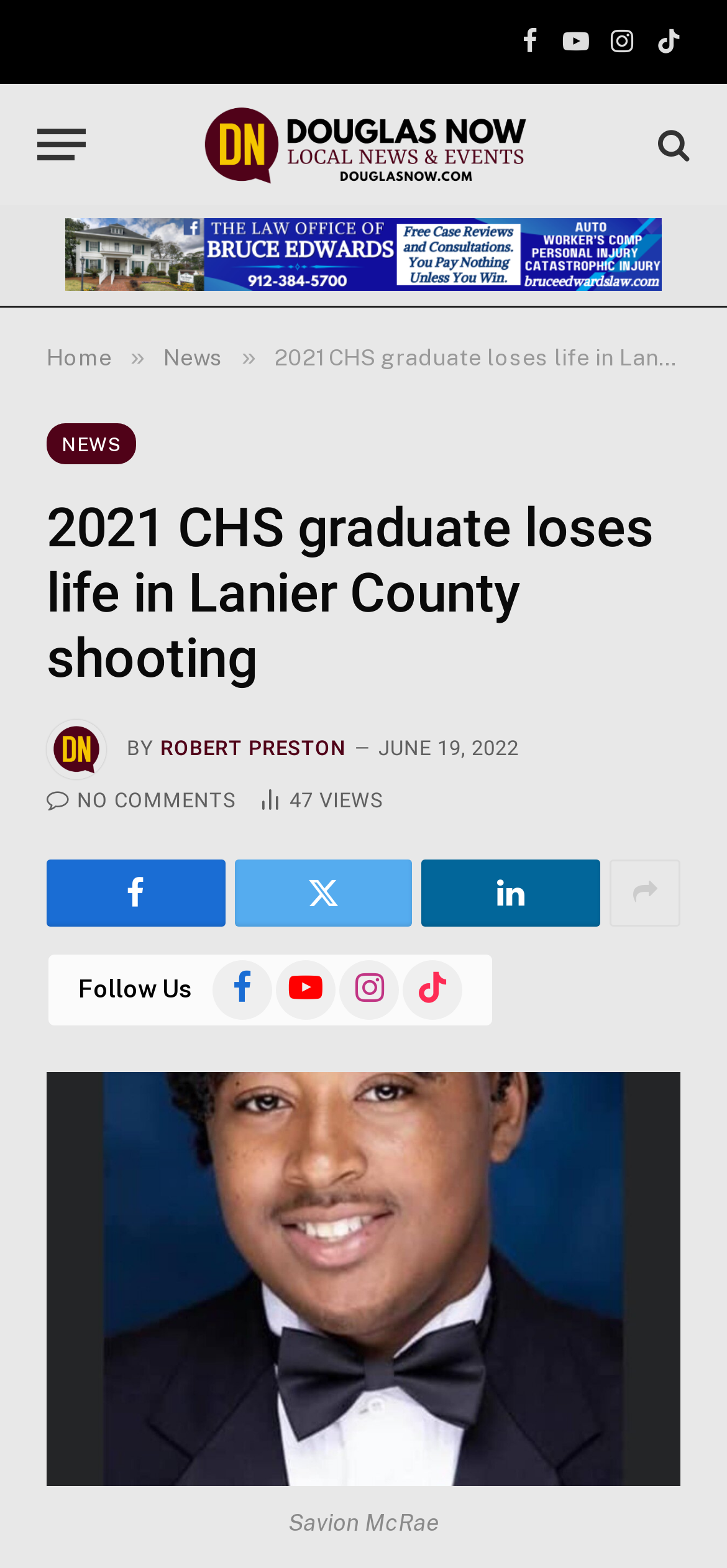Indicate the bounding box coordinates of the clickable region to achieve the following instruction: "View the submitted photo."

[0.064, 0.683, 0.936, 0.948]